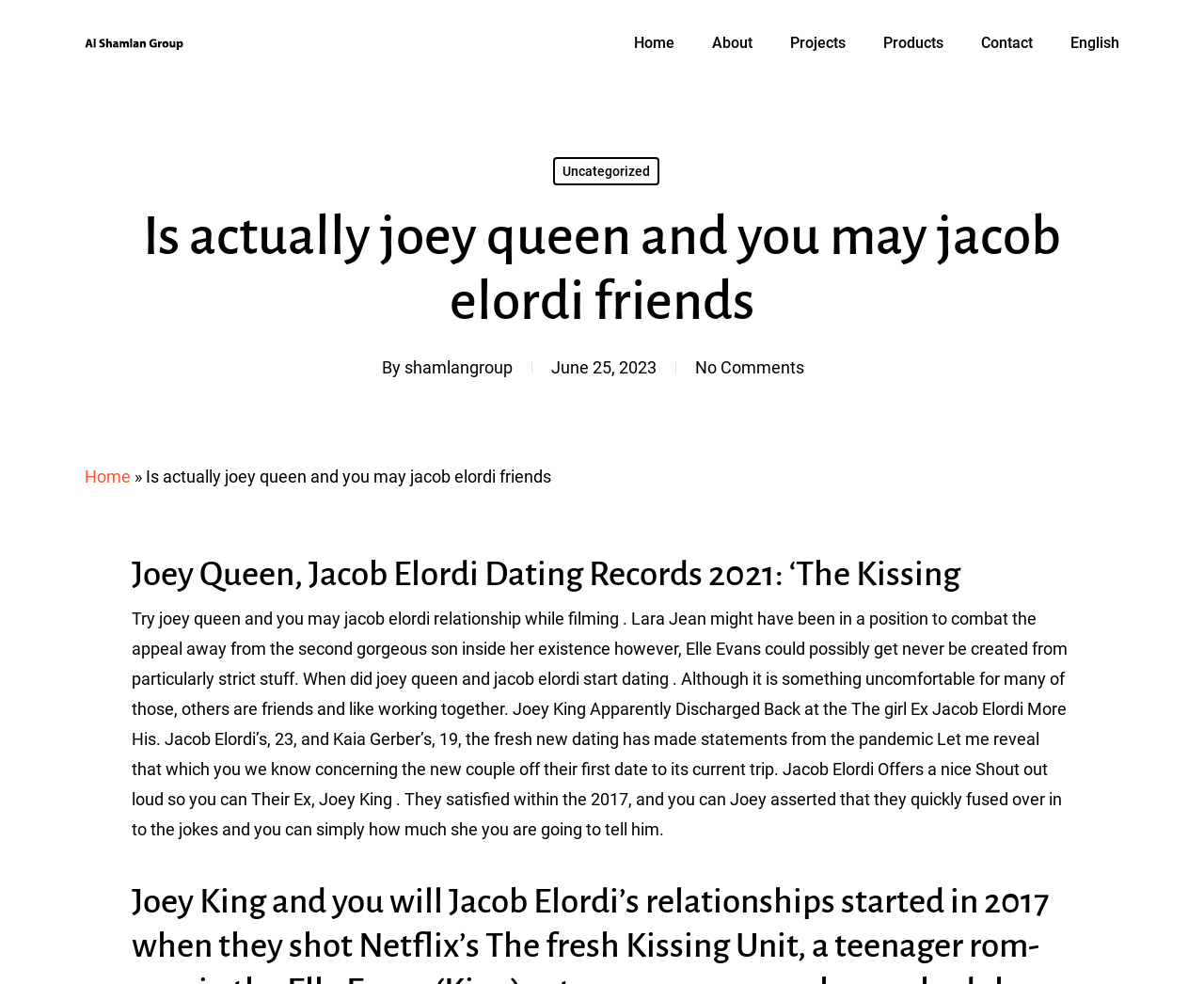Determine the bounding box coordinates of the region I should click to achieve the following instruction: "Visit the 'Contact' page". Ensure the bounding box coordinates are four float numbers between 0 and 1, i.e., [left, top, right, bottom].

[0.815, 0.036, 0.858, 0.052]